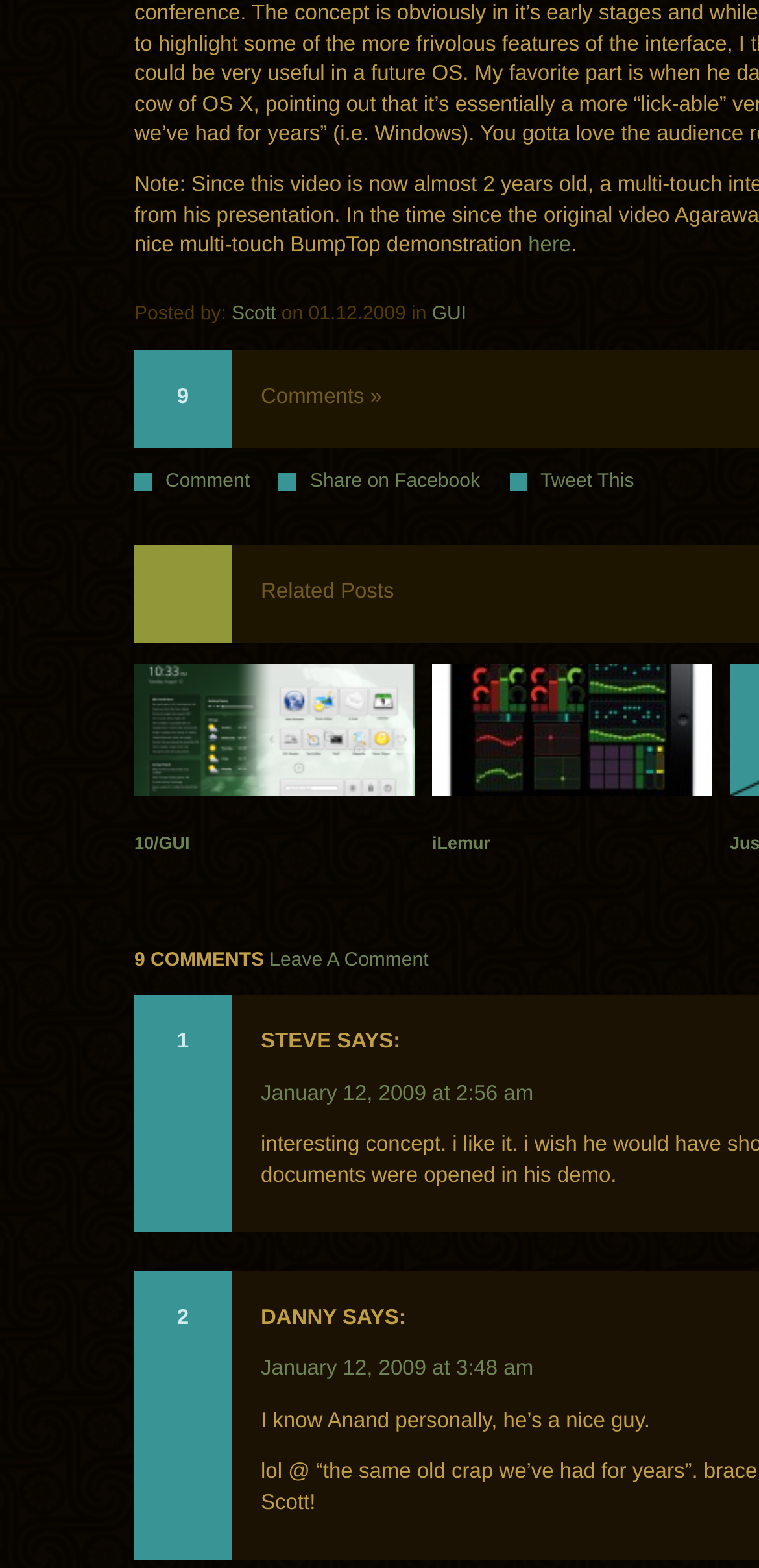Locate the bounding box coordinates of the area that needs to be clicked to fulfill the following instruction: "Click on the author's name". The coordinates should be in the format of four float numbers between 0 and 1, namely [left, top, right, bottom].

[0.305, 0.194, 0.364, 0.208]